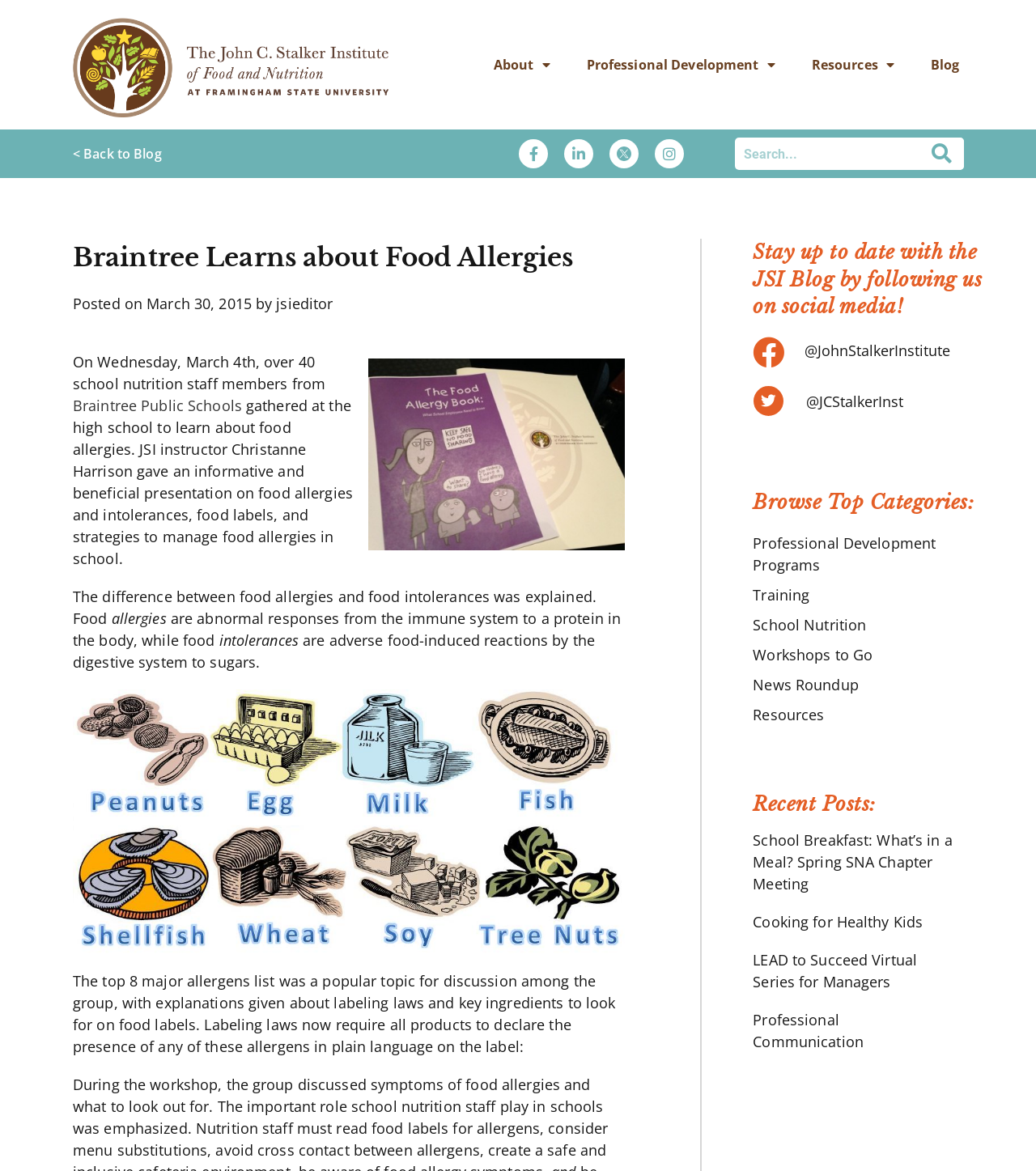What is the topic of the article on the webpage?
Please provide a comprehensive answer based on the visual information in the image.

I read the article on the webpage and found that it is about food allergies, specifically about a presentation given by JSI instructor Christanne Harrison to Braintree Public Schools staff members.